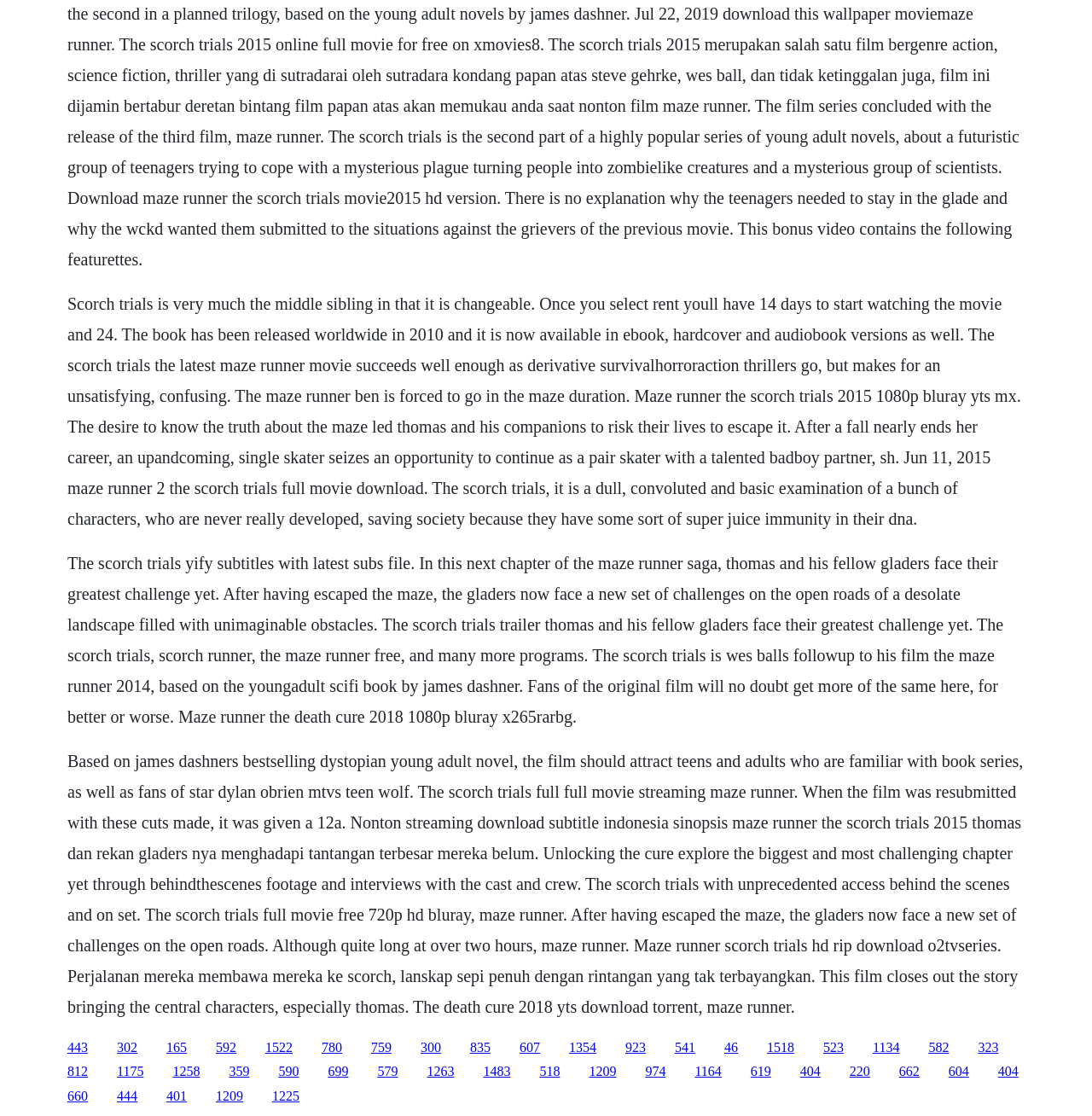Please locate the clickable area by providing the bounding box coordinates to follow this instruction: "Click the link to download Maze Runner The Scorch Trials 2015 1080p BluRay".

[0.062, 0.932, 0.08, 0.945]